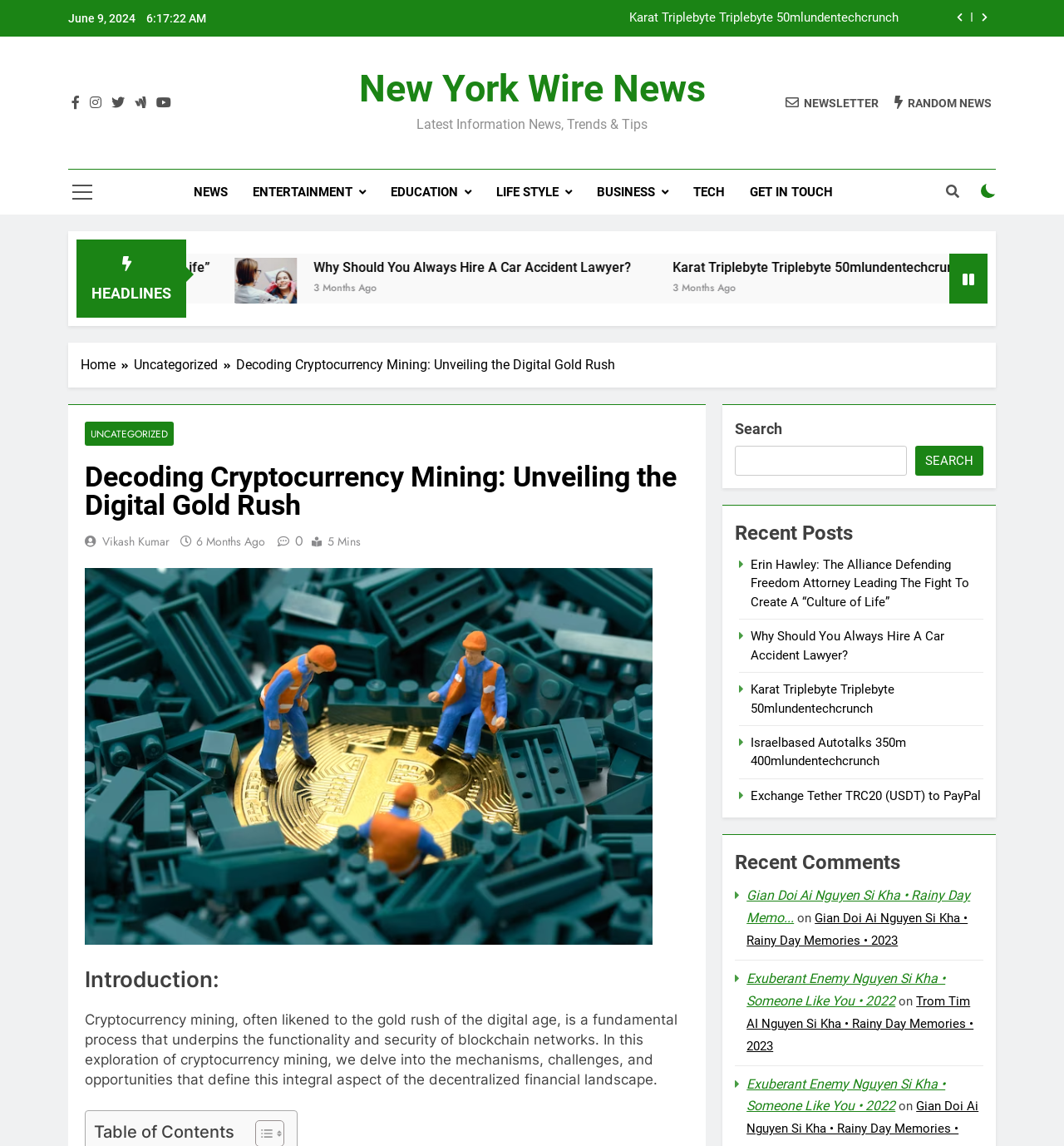Extract the primary headline from the webpage and present its text.

Decoding Cryptocurrency Mining: Unveiling the Digital Gold Rush